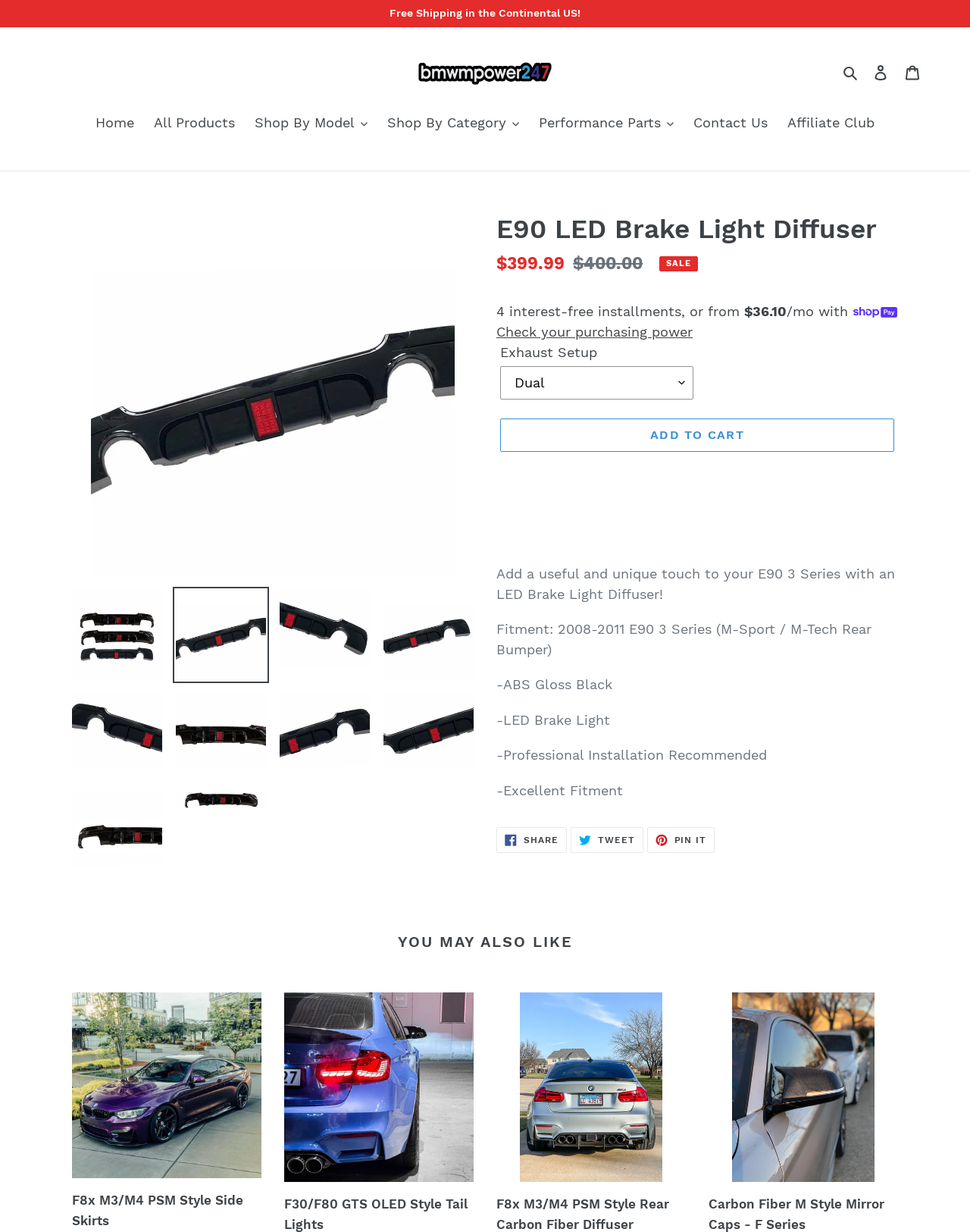Provide the bounding box coordinates of the HTML element described by the text: "Contact Us".

[0.707, 0.091, 0.799, 0.11]